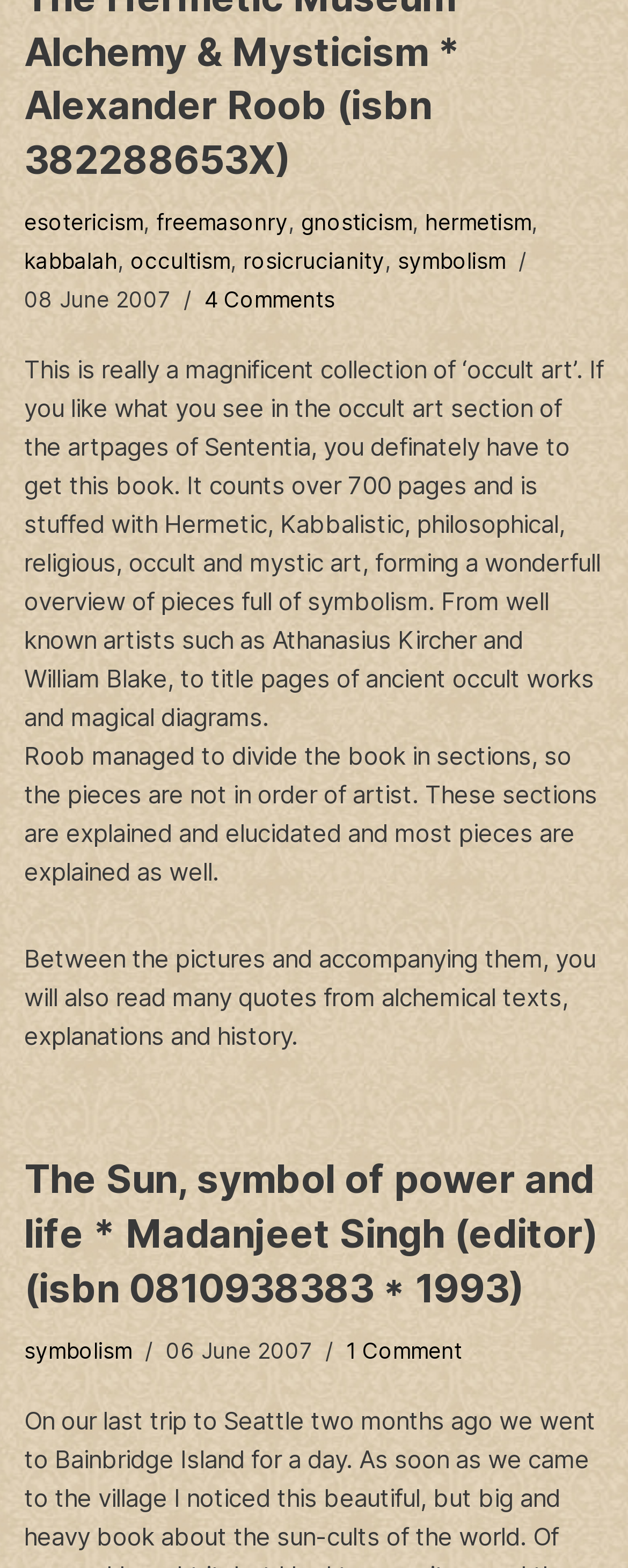What is the date of the first article?
Refer to the image and give a detailed answer to the question.

I found the date '08 June 2007' associated with the first article, which is located inside a time element with ID 920.